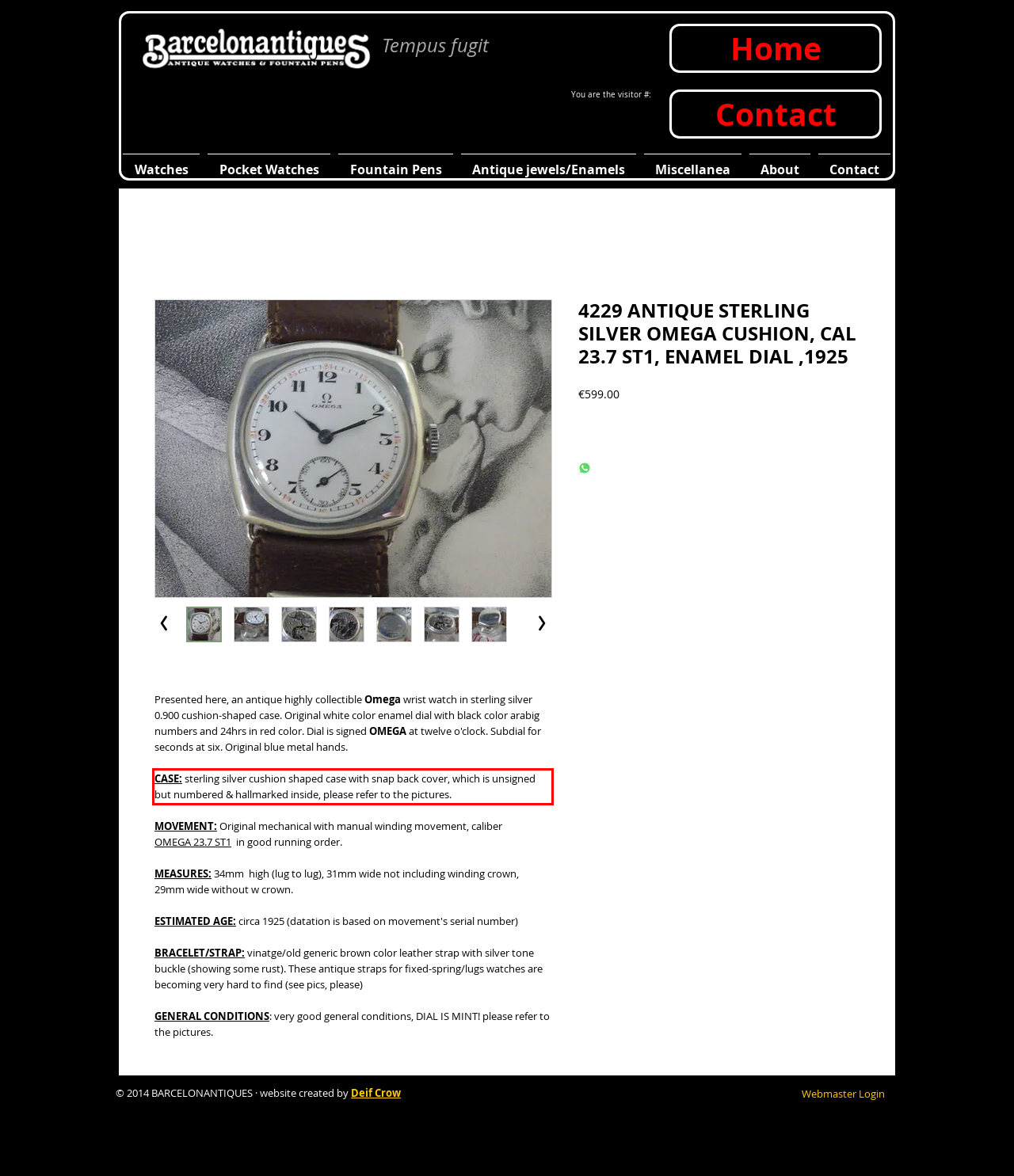Within the screenshot of the webpage, there is a red rectangle. Please recognize and generate the text content inside this red bounding box.

CASE: sterling silver cushion shaped case with snap back cover, which is unsigned but numbered & hallmarked inside, please refer to the pictures.